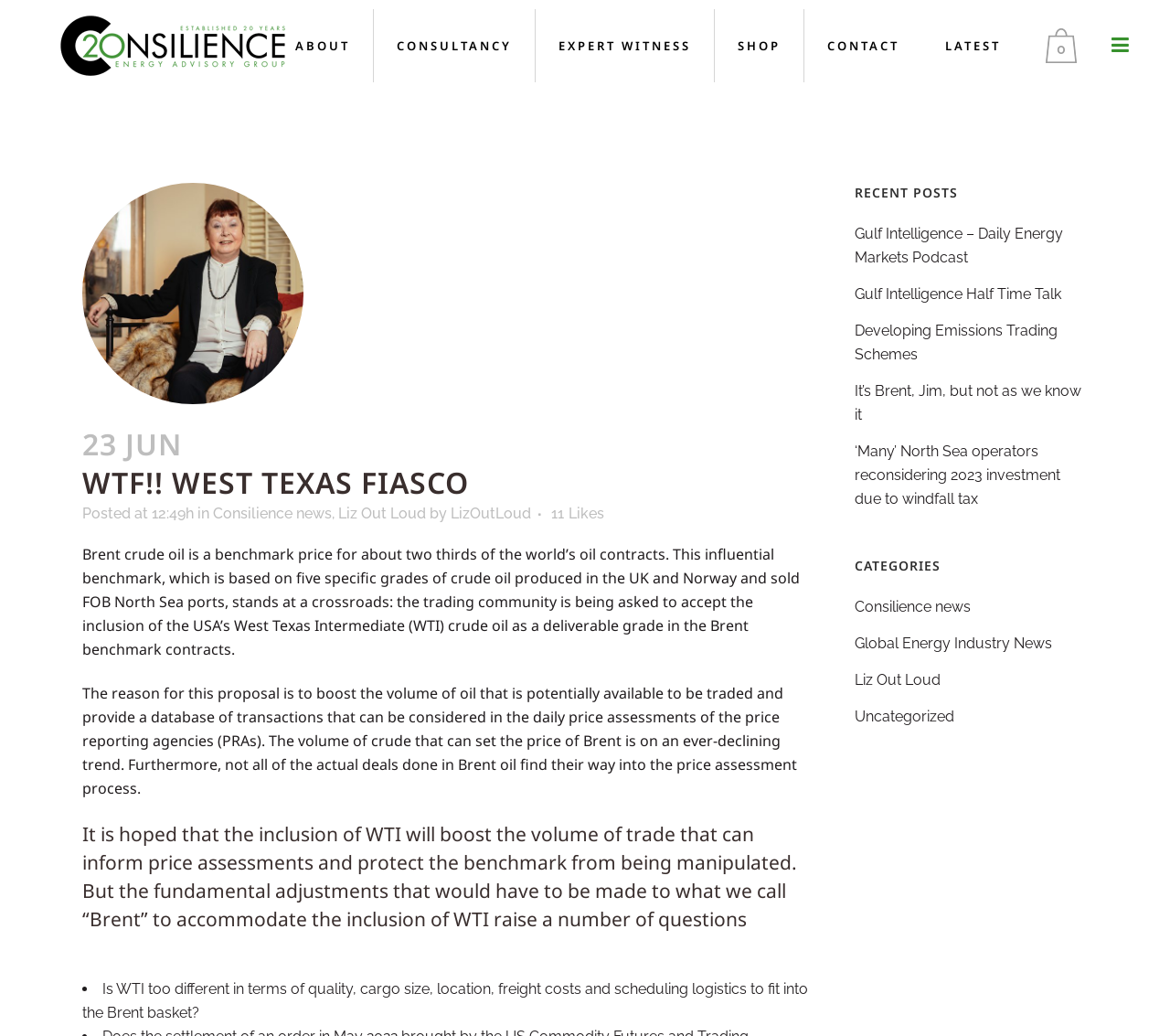Please provide a comprehensive answer to the question below using the information from the image: What is the name of the news category?

The answer can be found by looking at the link 'Consilience news' which is categorized under 'CATEGORIES'.